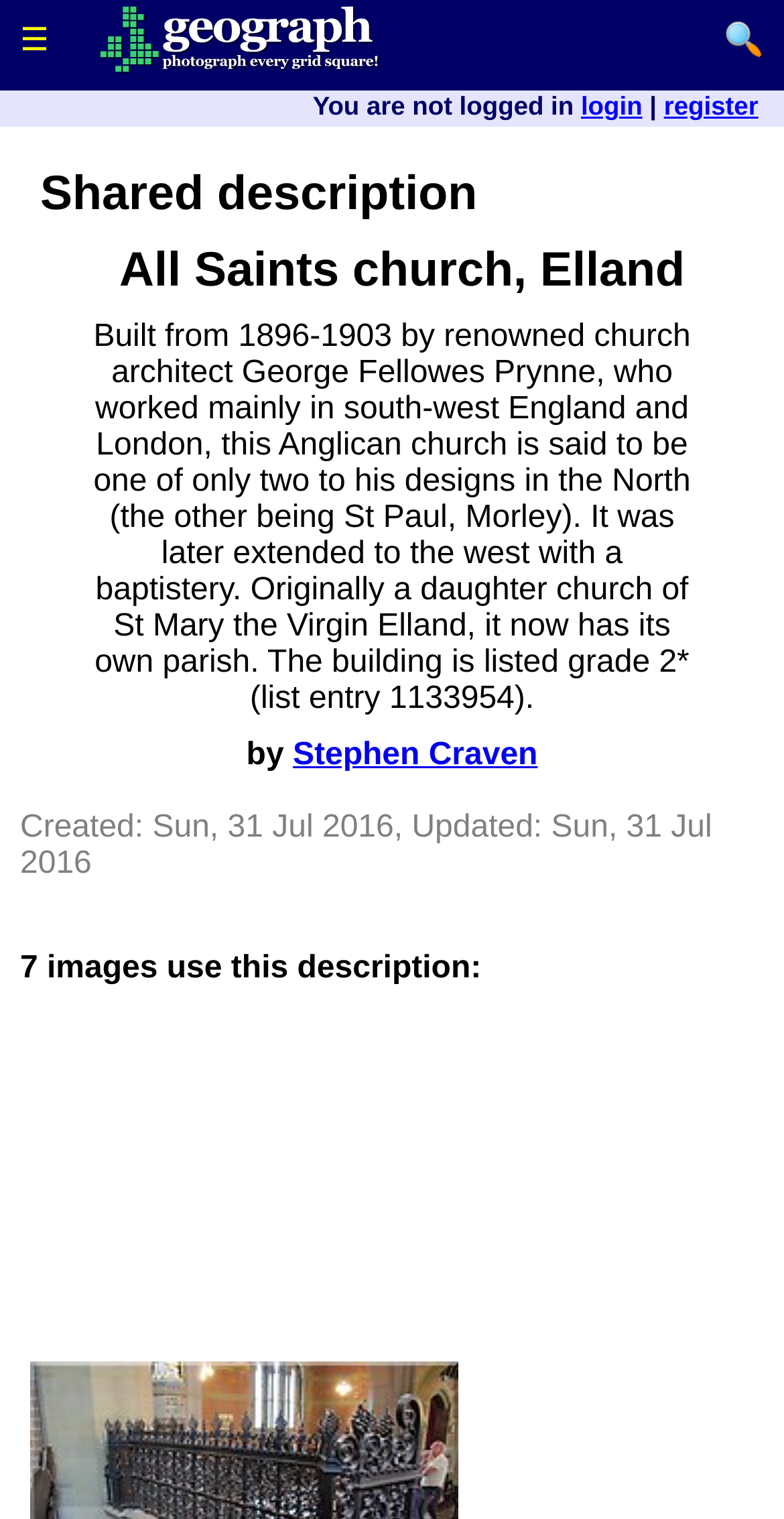Is the church a daughter church of St Mary the Virgin Elland?
Provide a detailed answer to the question, using the image to inform your response.

The answer can be found in the StaticText element with the text 'Originally a daughter church of St Mary the Virgin Elland, it now has its own parish.'. The text mentions that the church was originally a daughter church of St Mary the Virgin Elland, but now it has its own parish.